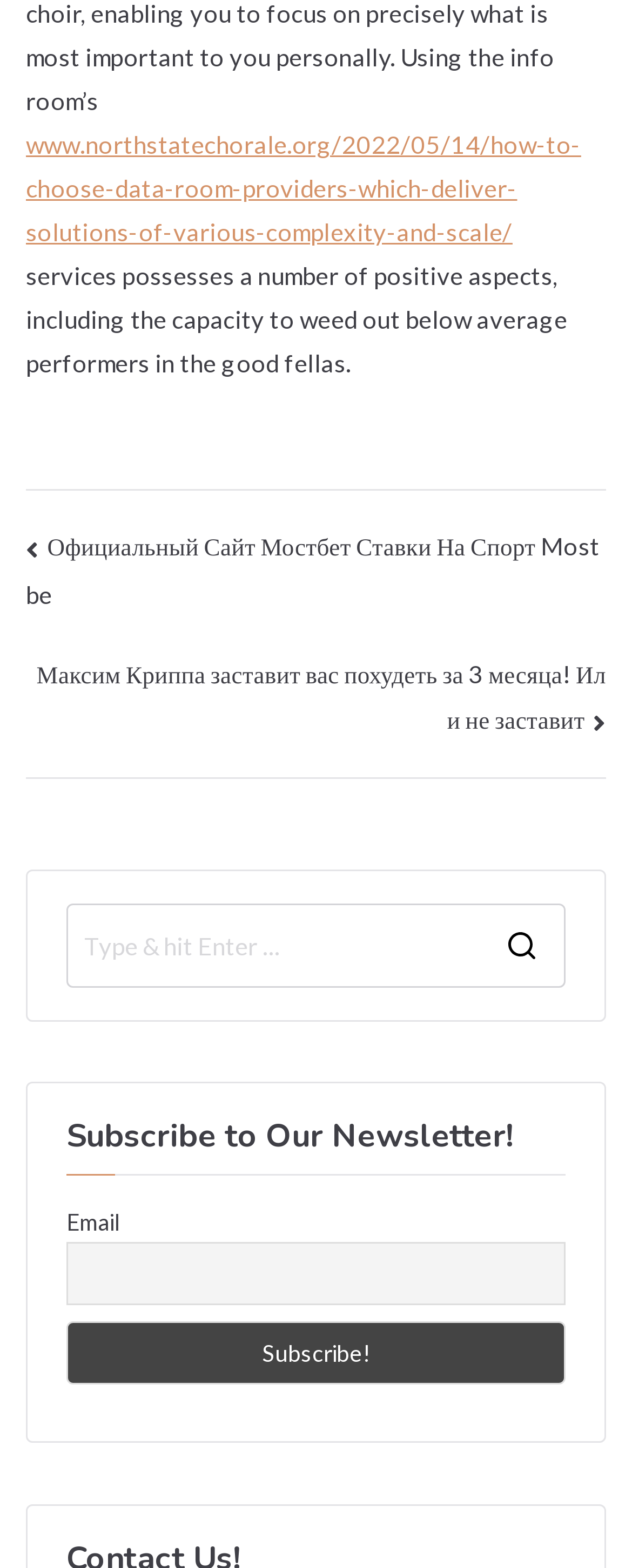Bounding box coordinates are specified in the format (top-left x, top-left y, bottom-right x, bottom-right y). All values are floating point numbers bounded between 0 and 1. Please provide the bounding box coordinate of the region this sentence describes: value="Subscribe!"

[0.105, 0.843, 0.895, 0.883]